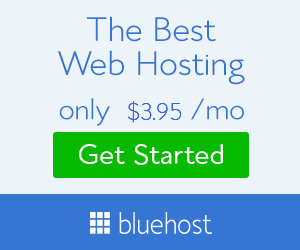Respond to the following query with just one word or a short phrase: 
What does the green button say?

Get Started